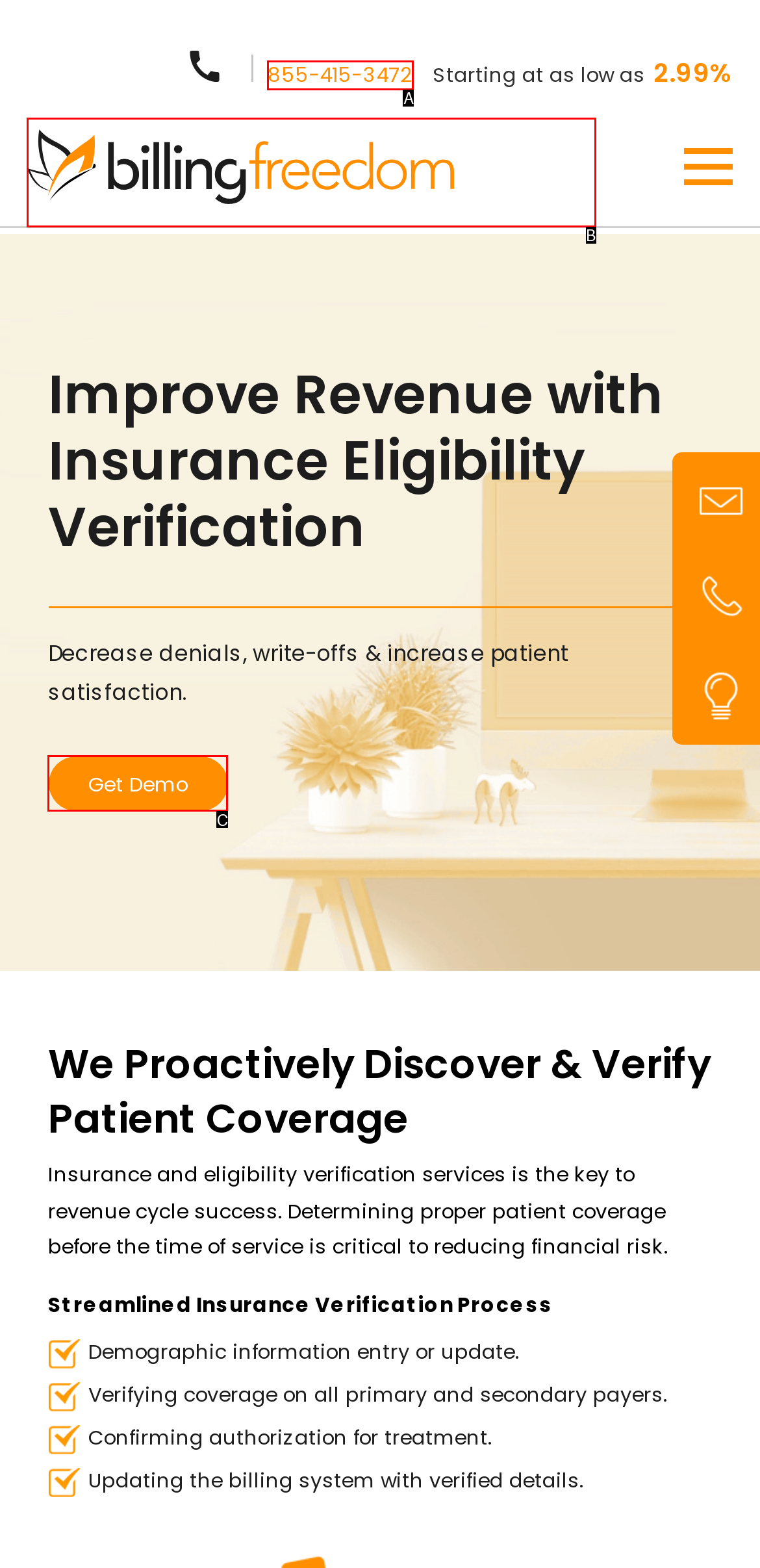Choose the option that best matches the element: 855-415-3472
Respond with the letter of the correct option.

A